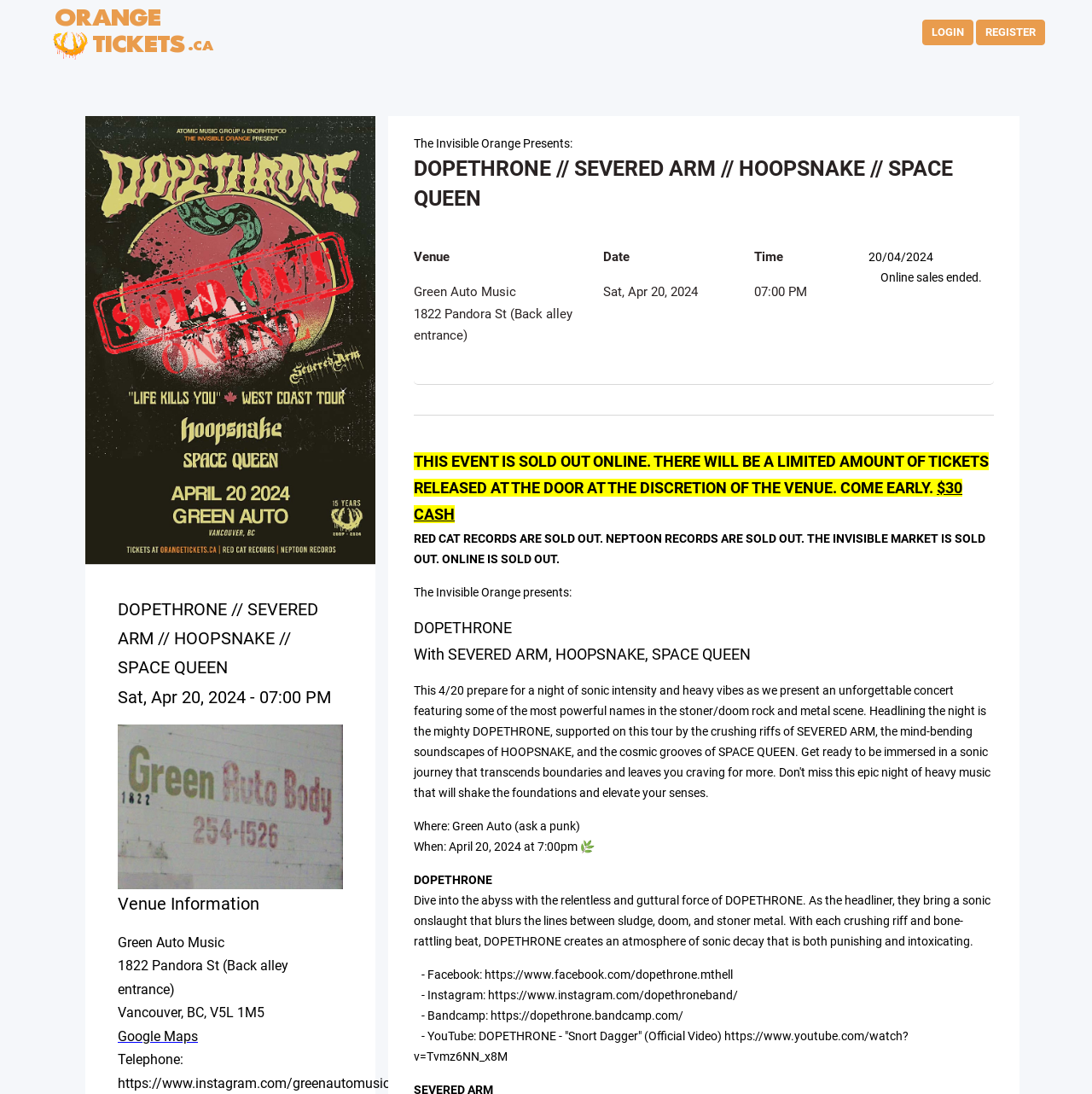Provide a brief response using a word or short phrase to this question:
What is the name of the headlining band?

DOPETHRONE